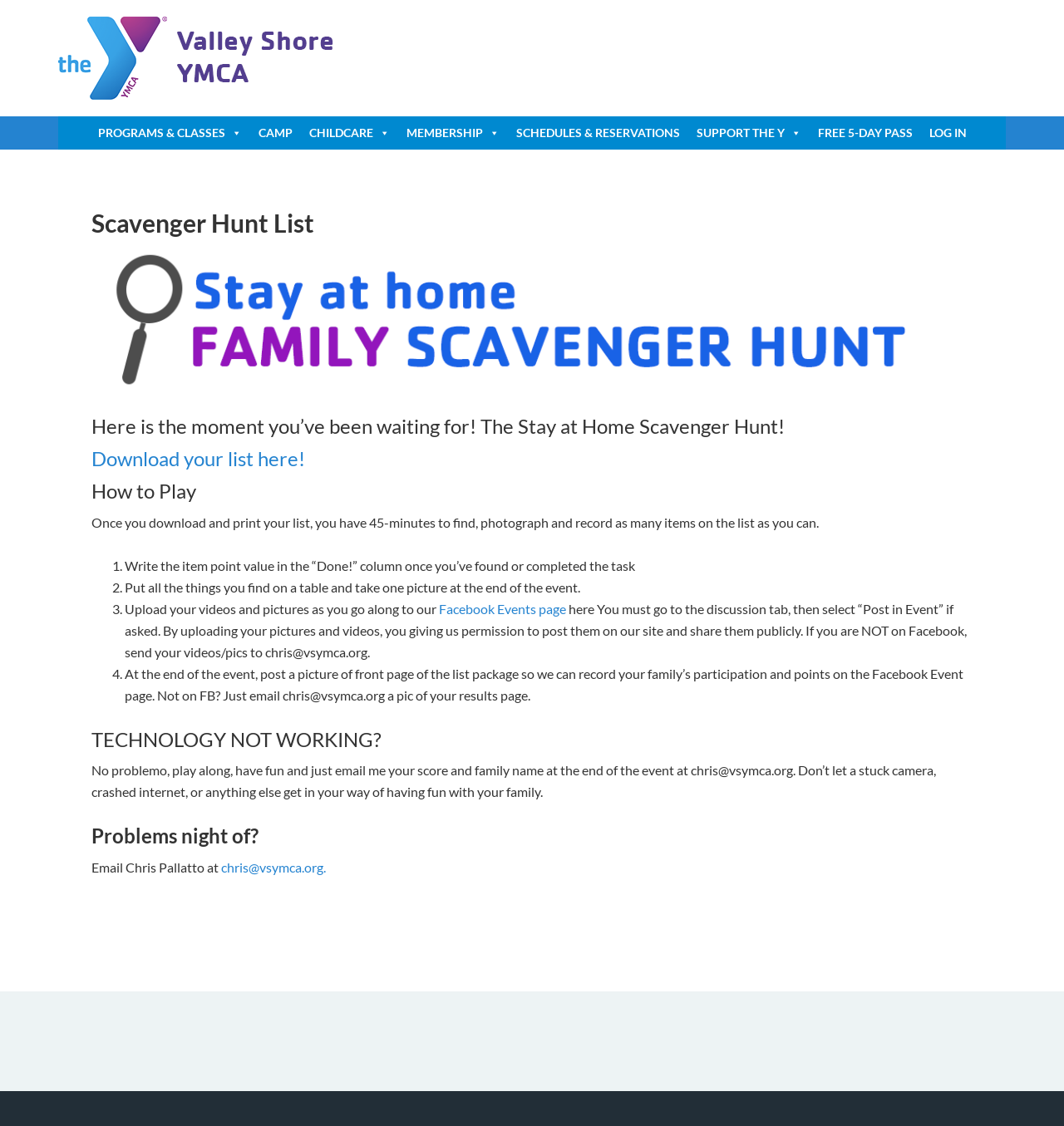Determine the coordinates of the bounding box that should be clicked to complete the instruction: "Click the 'LOG IN' link". The coordinates should be represented by four float numbers between 0 and 1: [left, top, right, bottom].

[0.865, 0.103, 0.916, 0.133]